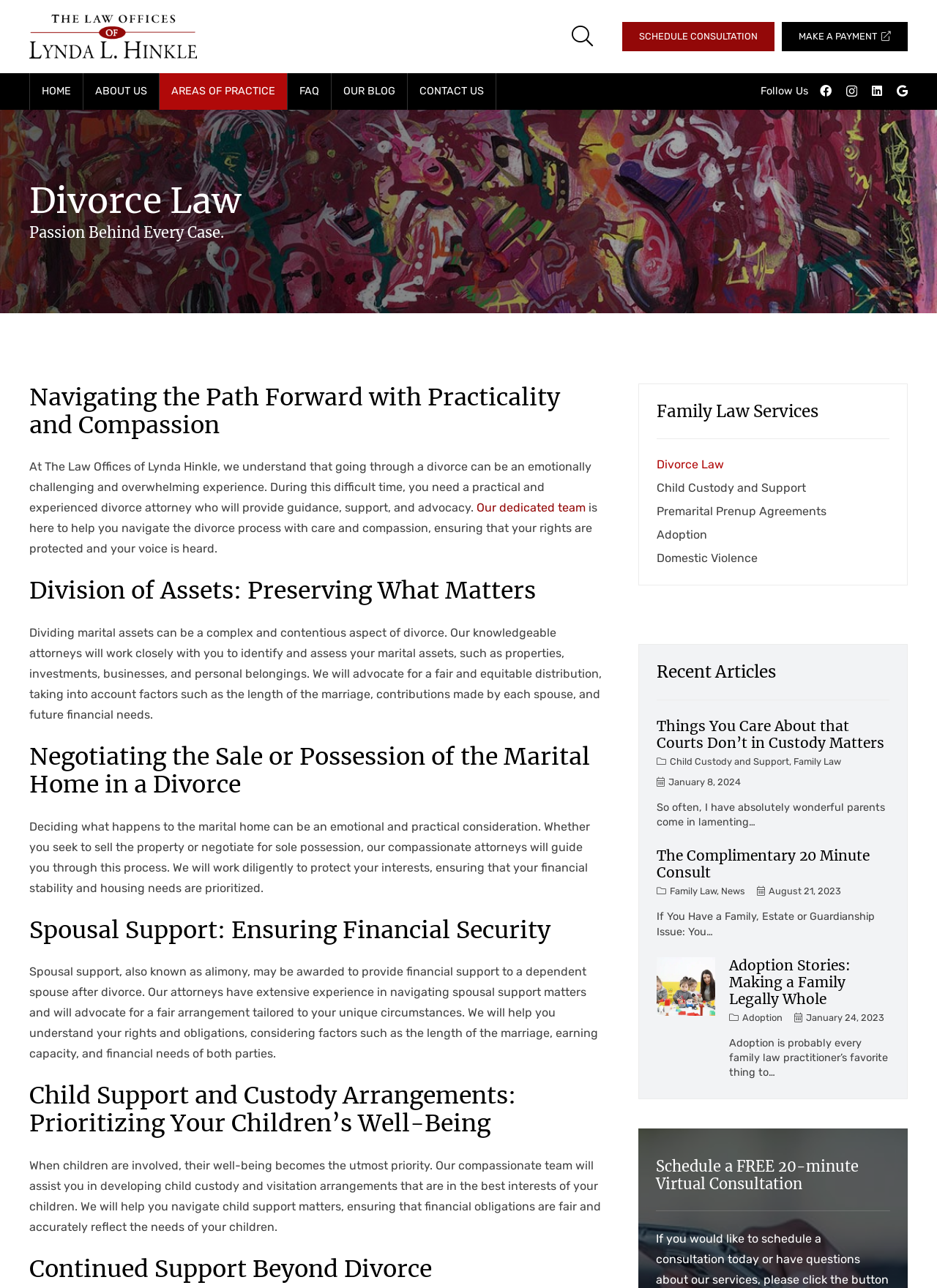Please reply to the following question with a single word or a short phrase:
What is the purpose of the 'Schedule a FREE 20-minute Virtual Consultation' section?

To schedule a consultation